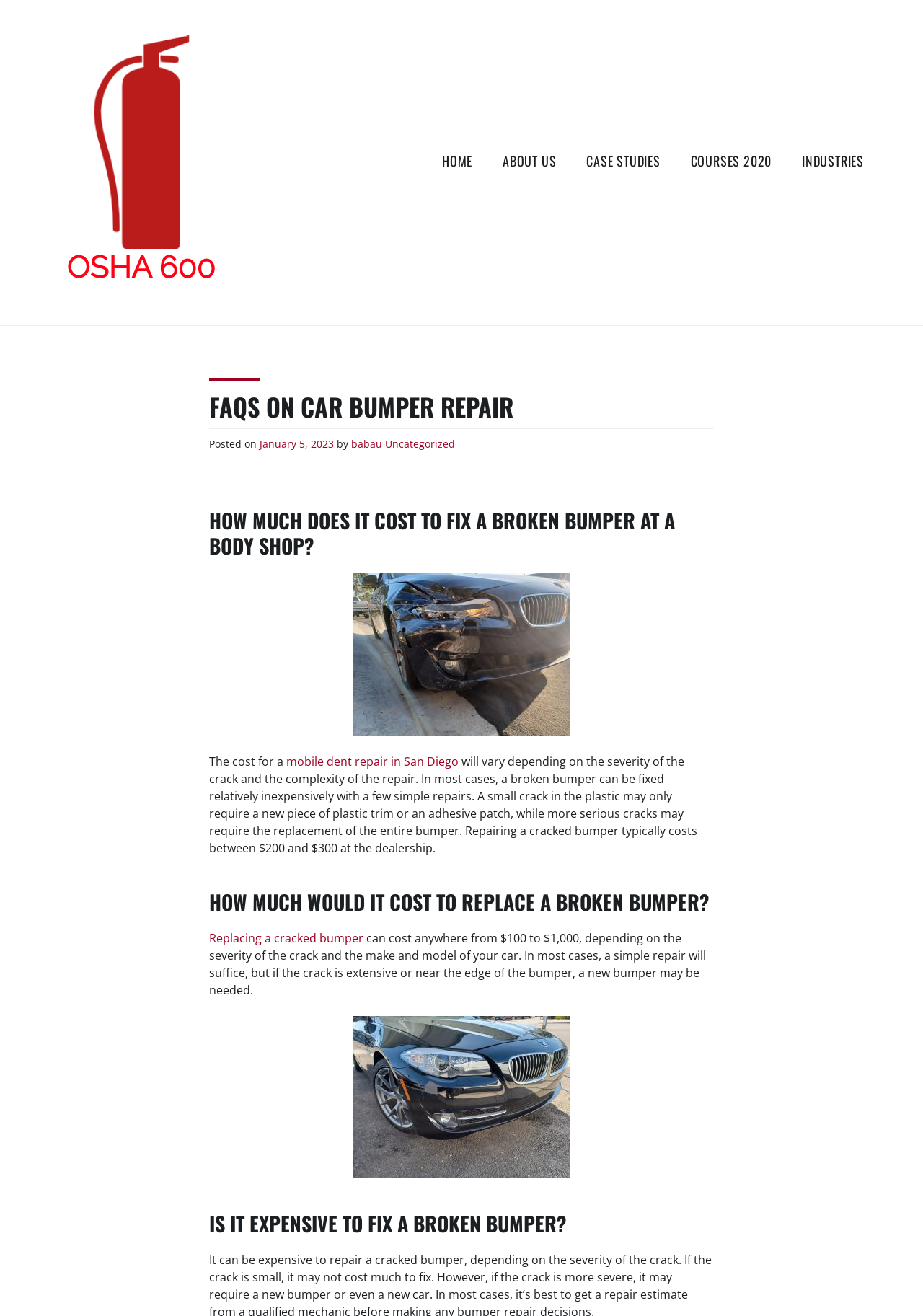Summarize the webpage with a detailed and informative caption.

This webpage is about FAQs on car bumper repair, specifically discussing the costs associated with fixing a broken bumper at a body shop. At the top-left corner, there is a logo of "Osha 600 Business Training & Education" with a link to the organization's website. Below the logo, there is a top menu with links to "HOME", "ABOUT US", "CASE STUDIES", "COURSES 2020", and "INDUSTRIES".

The main content of the webpage is divided into sections, each with a heading. The first section, "FAQS ON CAR BUMPER REPAIR", is followed by a posting date and author information. The next section, "HOW MUCH DOES IT COST TO FIX A BROKEN BUMPER AT A BODY SHOP?", discusses the cost of fixing a broken bumper, which varies depending on the severity of the crack and the complexity of the repair. The text explains that a small crack may only require a new piece of plastic trim or an adhesive patch, while more serious cracks may require the replacement of the entire bumper.

Below this section, there is another section, "HOW MUCH WOULD IT COST TO REPLACE A BROKEN BUMPER?", which discusses the cost of replacing a cracked bumper, ranging from $100 to $1,000 depending on the severity of the crack and the make and model of the car. The final section, "IS IT EXPENSIVE TO FIX A BROKEN BUMPER?", summarizes the costs associated with fixing a broken bumper. Throughout the webpage, there are links to related topics, such as "mobile dent repair in San Diego".